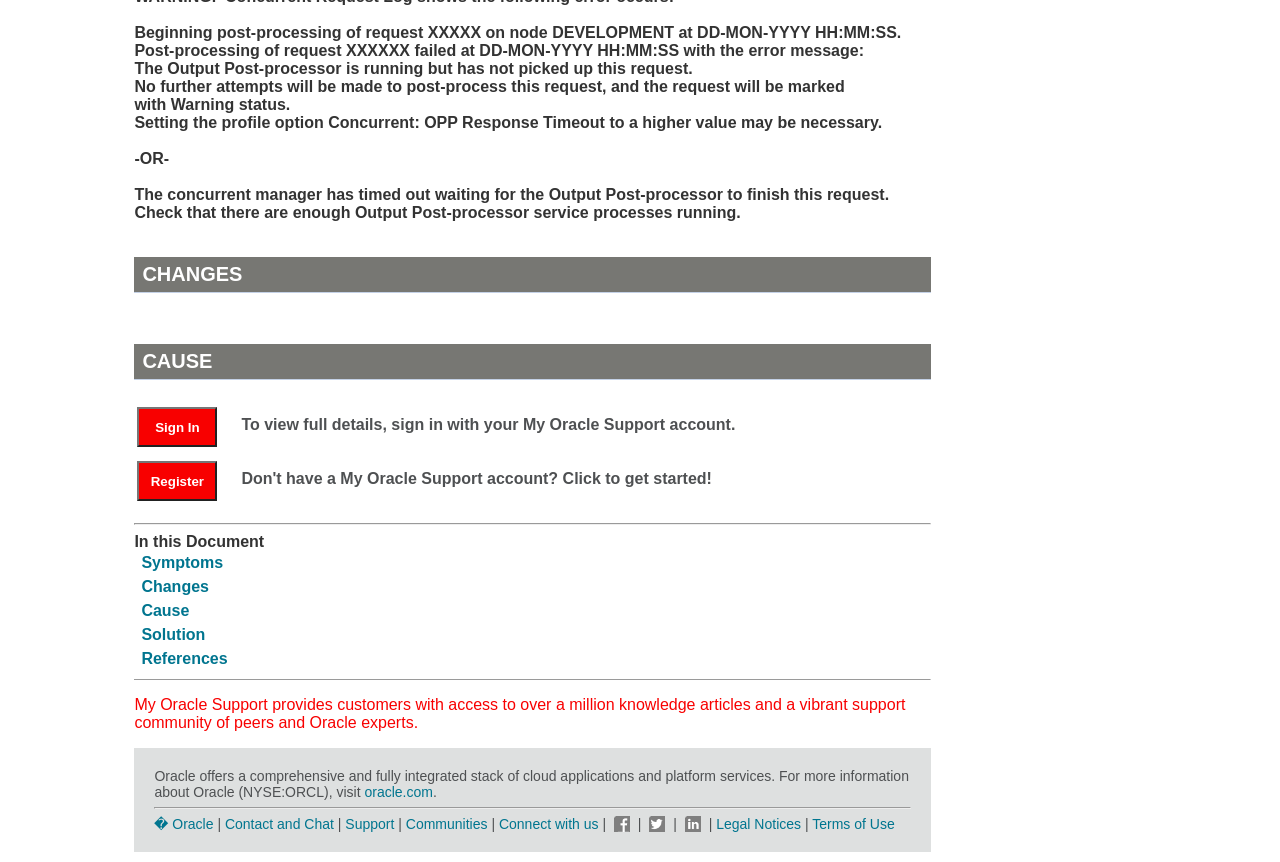Find the UI element described as: "Contact and Chat" and predict its bounding box coordinates. Ensure the coordinates are four float numbers between 0 and 1, [left, top, right, bottom].

[0.176, 0.946, 0.261, 0.965]